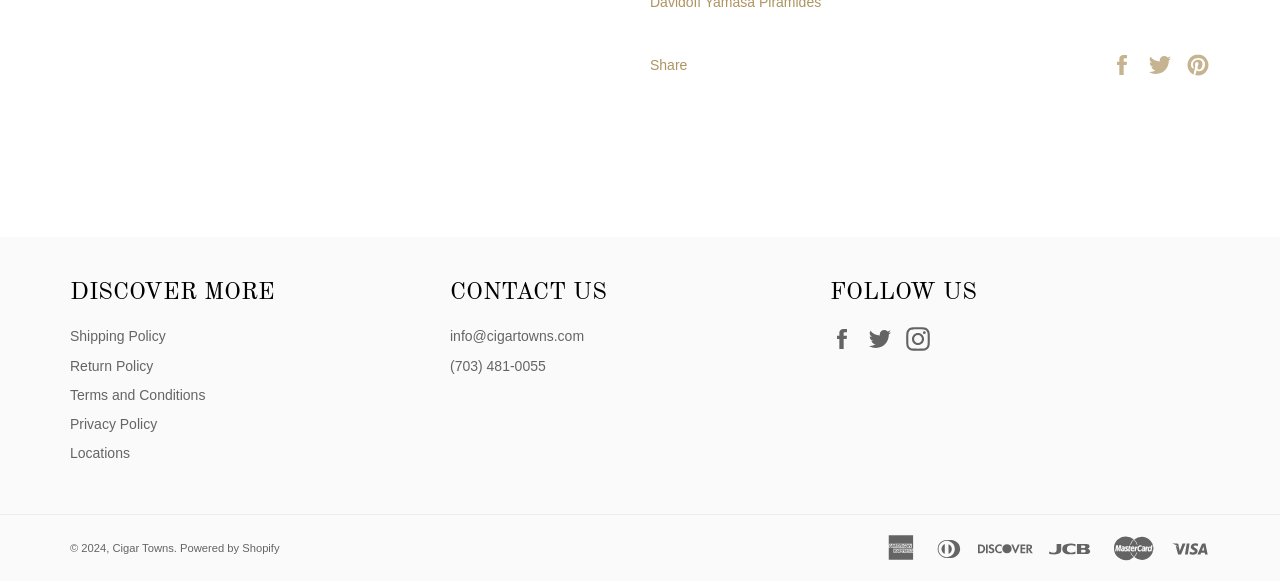What is the company's email address?
Provide a detailed and well-explained answer to the question.

The company's email address can be found in the 'CONTACT US' section, where it is listed as 'info@cigartowns.com'.